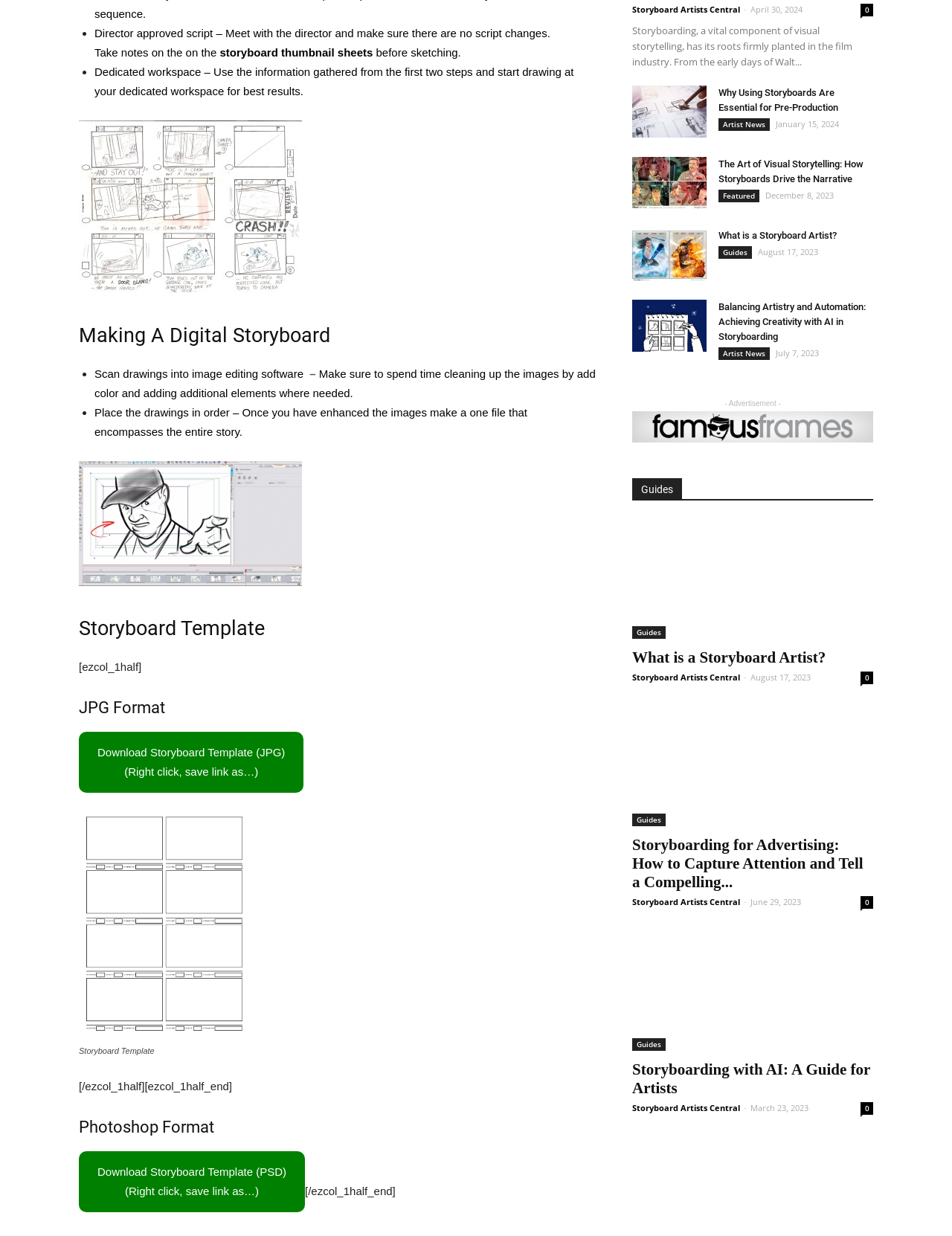Determine the bounding box for the HTML element described here: "Meet Z(ed) »". The coordinates should be given as [left, top, right, bottom] with each number being a float between 0 and 1.

None